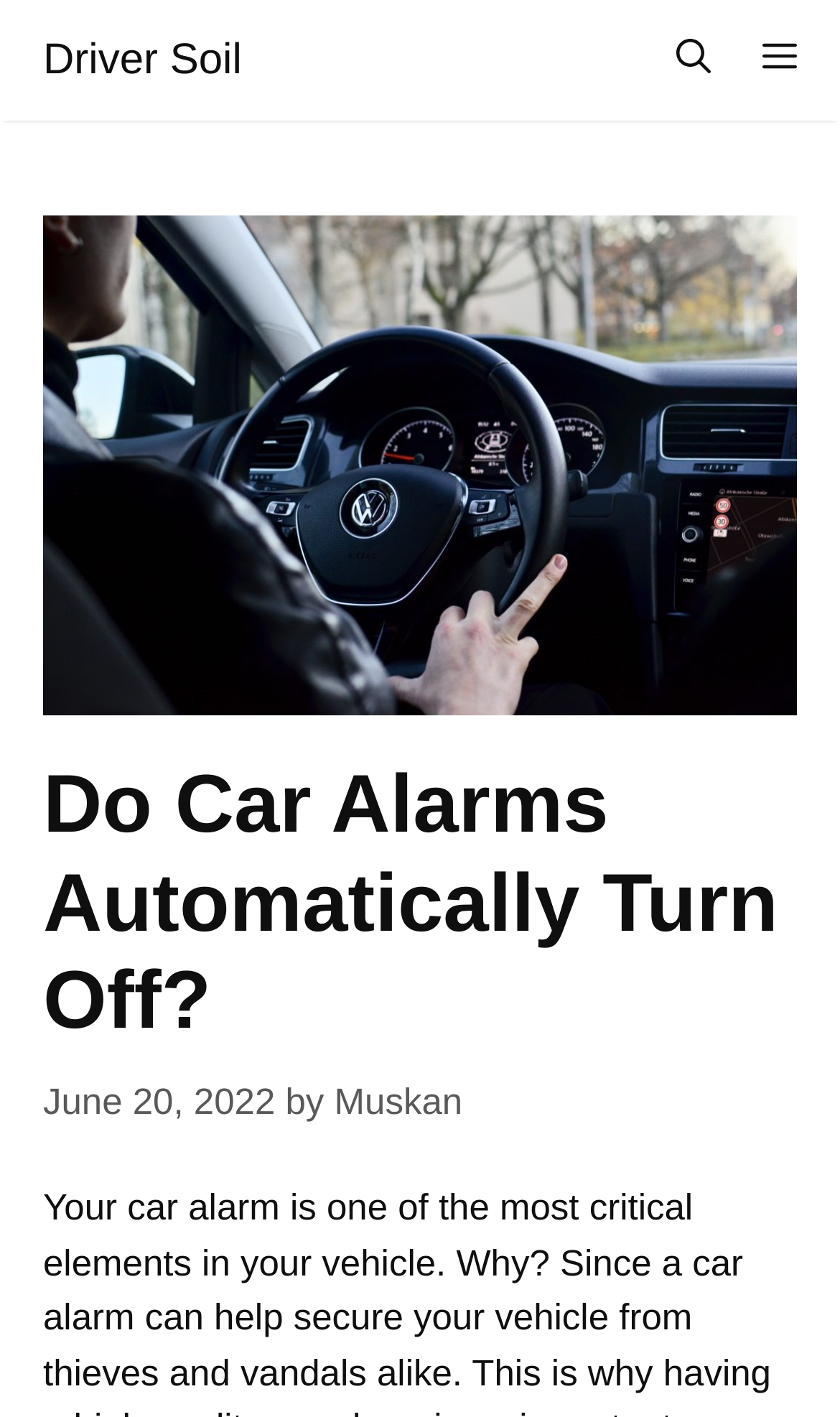Is the menu button expanded?
Based on the image, answer the question with as much detail as possible.

I found the menu button at the top right corner of the page, and its 'expanded' property is set to 'False', indicating that it is not expanded.